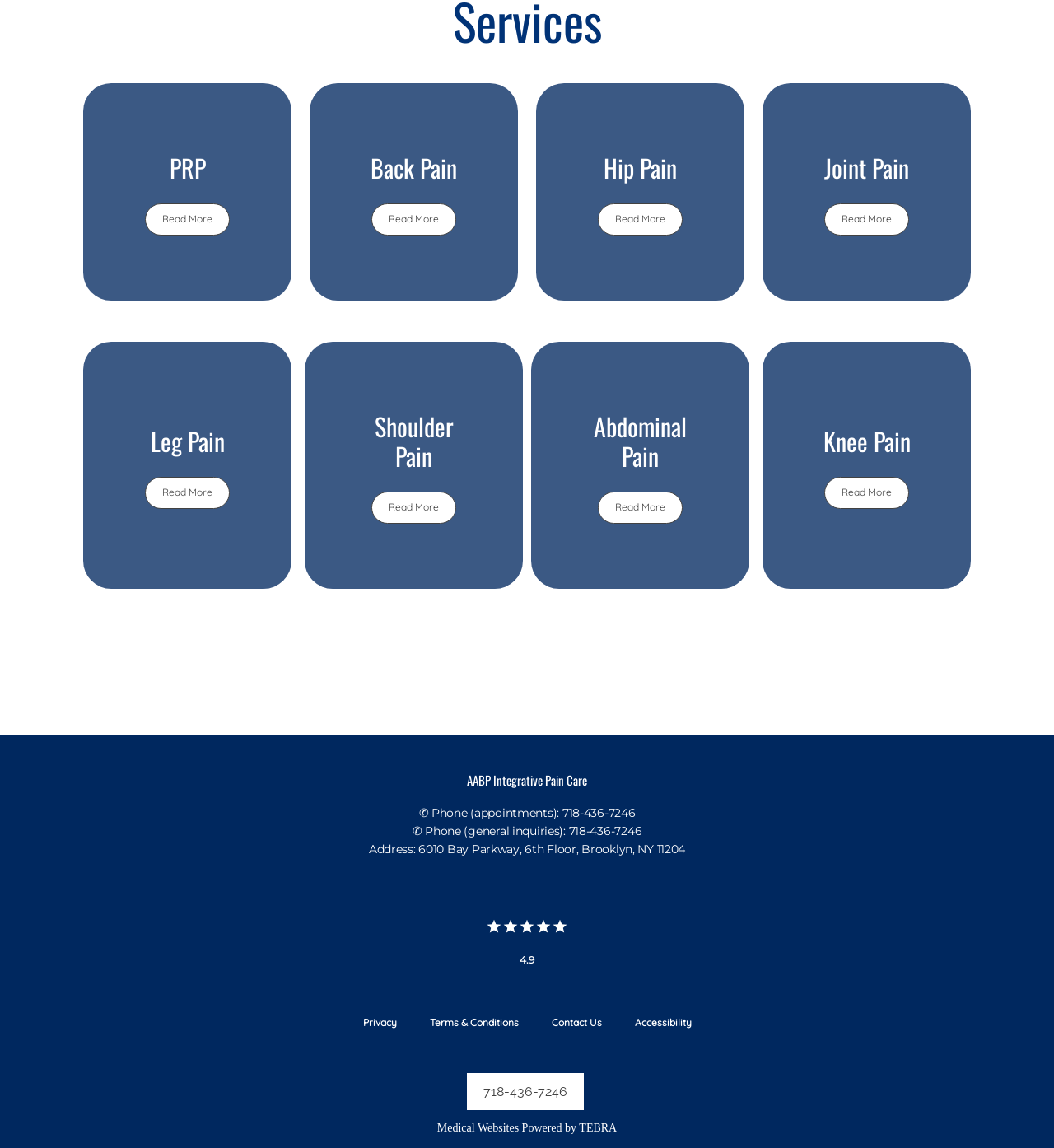Kindly provide the bounding box coordinates of the section you need to click on to fulfill the given instruction: "Click on the 'CONTACT' link".

None